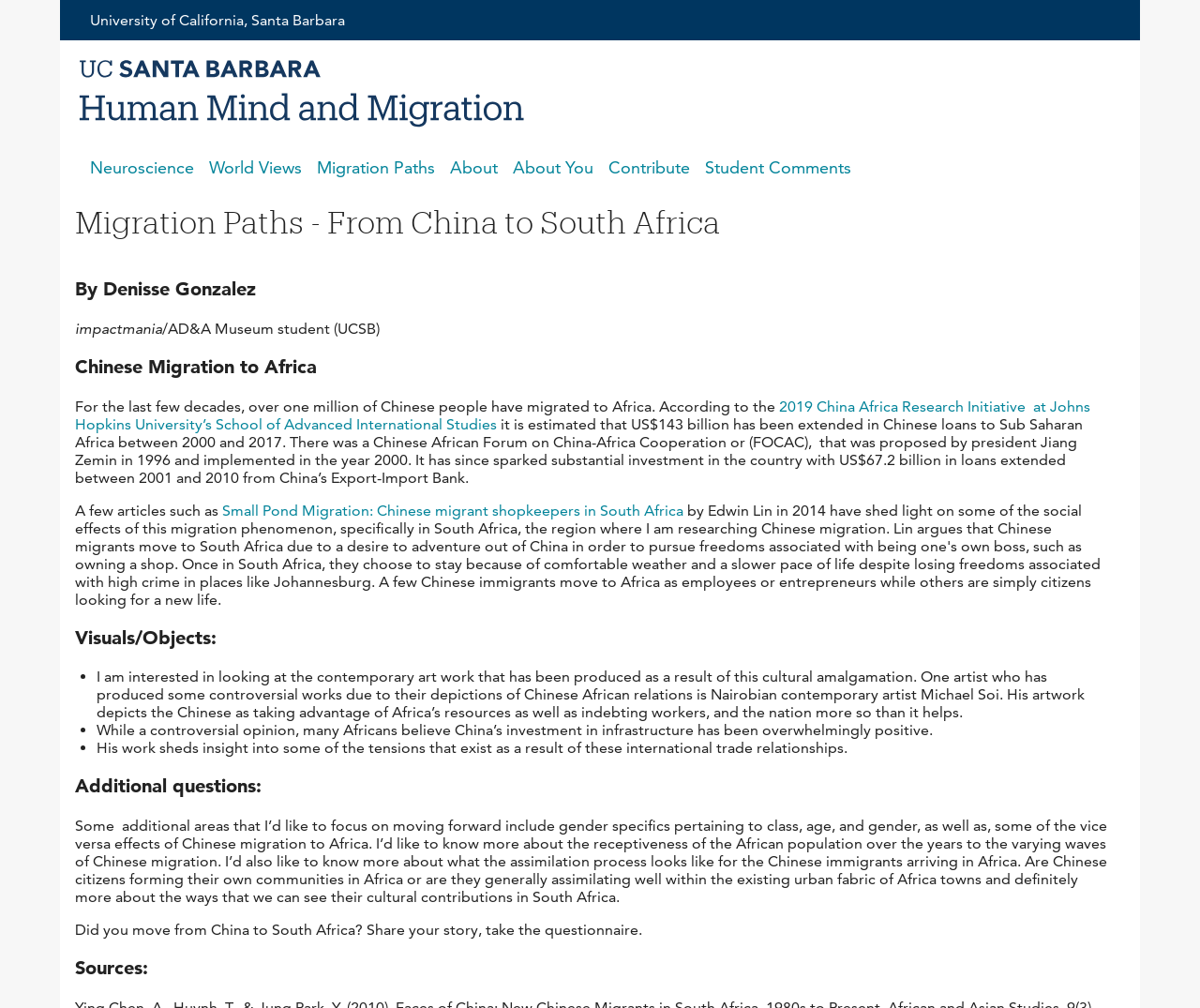Offer a detailed explanation of the webpage layout and contents.

This webpage is about migration paths from China to South Africa, specifically focusing on the human mind and migration. At the top, there is a link to skip to the main content. Below that, there is a link to the University of California, Santa Barbara, accompanied by an image with the same name. 

To the right of these elements, there is a main menu navigation bar with links to various sections, including Neuroscience, World Views, Migration Paths, About, About You, Contribute, and Student Comments. 

Below the navigation bar, there is a header section with a heading that reads "Migration Paths - From China to South Africa". This section is divided into several subheadings, including "By Denisse Gonzalez", "Chinese Migration to Africa", and "Visuals/Objects". 

The "Chinese Migration to Africa" section contains a block of text discussing the migration of Chinese people to Africa, including statistics and information about Chinese loans to Sub-Saharan Africa. There is also a link to the 2019 China Africa Research Initiative at Johns Hopkins University’s School of Advanced International Studies. 

The "Visuals/Objects" section contains a list of bullet points discussing the contemporary art work produced as a result of the cultural amalgamation between China and Africa. The list includes information about the artist Michael Soi and his controversial works depicting Chinese-African relations. 

Further down, there are additional sections, including "Additional questions" and "Sources". The "Additional questions" section contains a block of text discussing potential areas of further research, including gender specifics, class, age, and the assimilation process of Chinese immigrants in Africa. The "Sources" section appears to be empty. 

At the very bottom of the page, there is a call to action, asking users who have moved from China to South Africa to share their story and take a questionnaire.